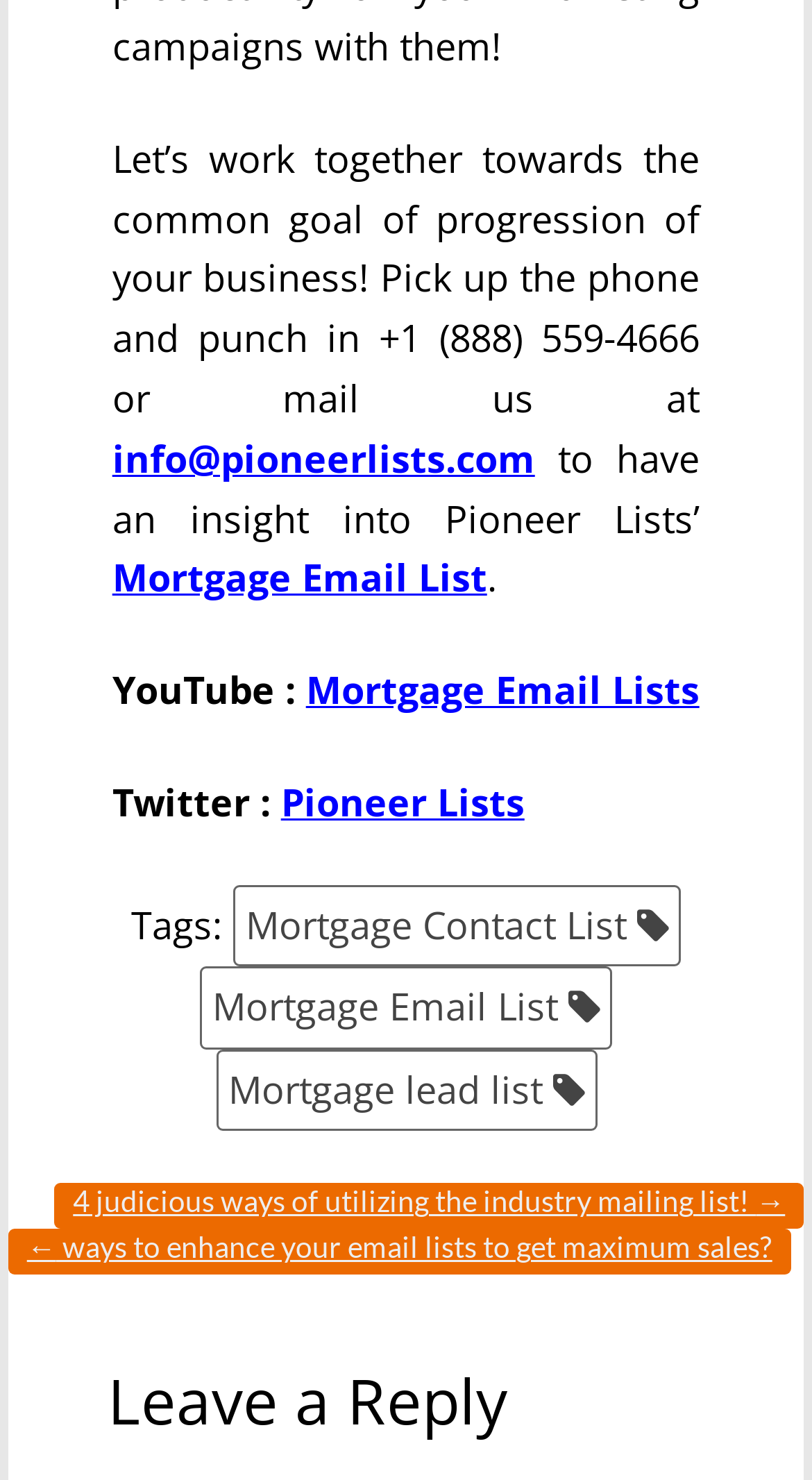Use a single word or phrase to answer the question: What is the phone number to contact Pioneer Lists?

+1 (888) 559-4666